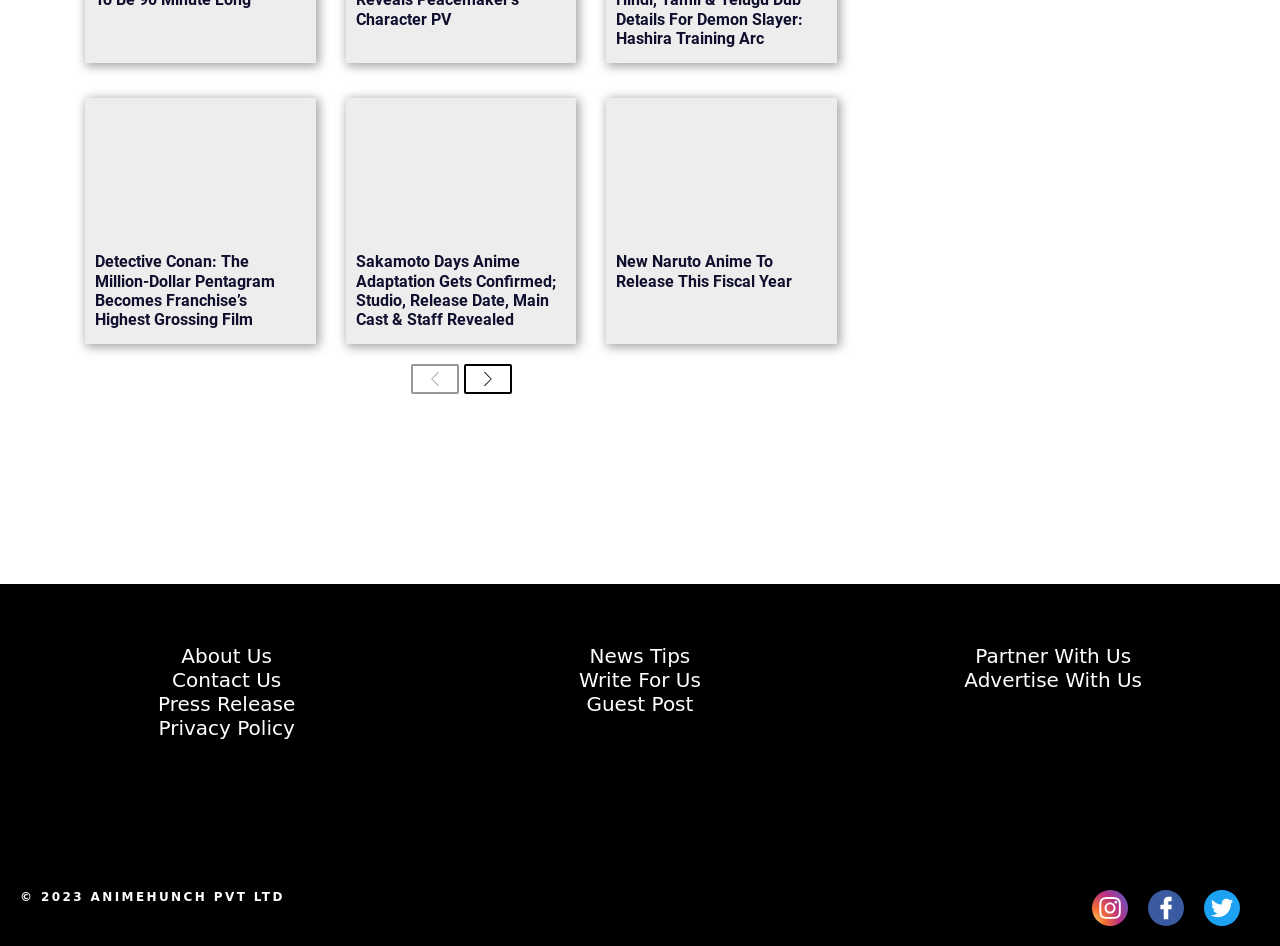Please indicate the bounding box coordinates of the element's region to be clicked to achieve the instruction: "Check out Naruto anime news". Provide the coordinates as four float numbers between 0 and 1, i.e., [left, top, right, bottom].

[0.474, 0.104, 0.654, 0.24]